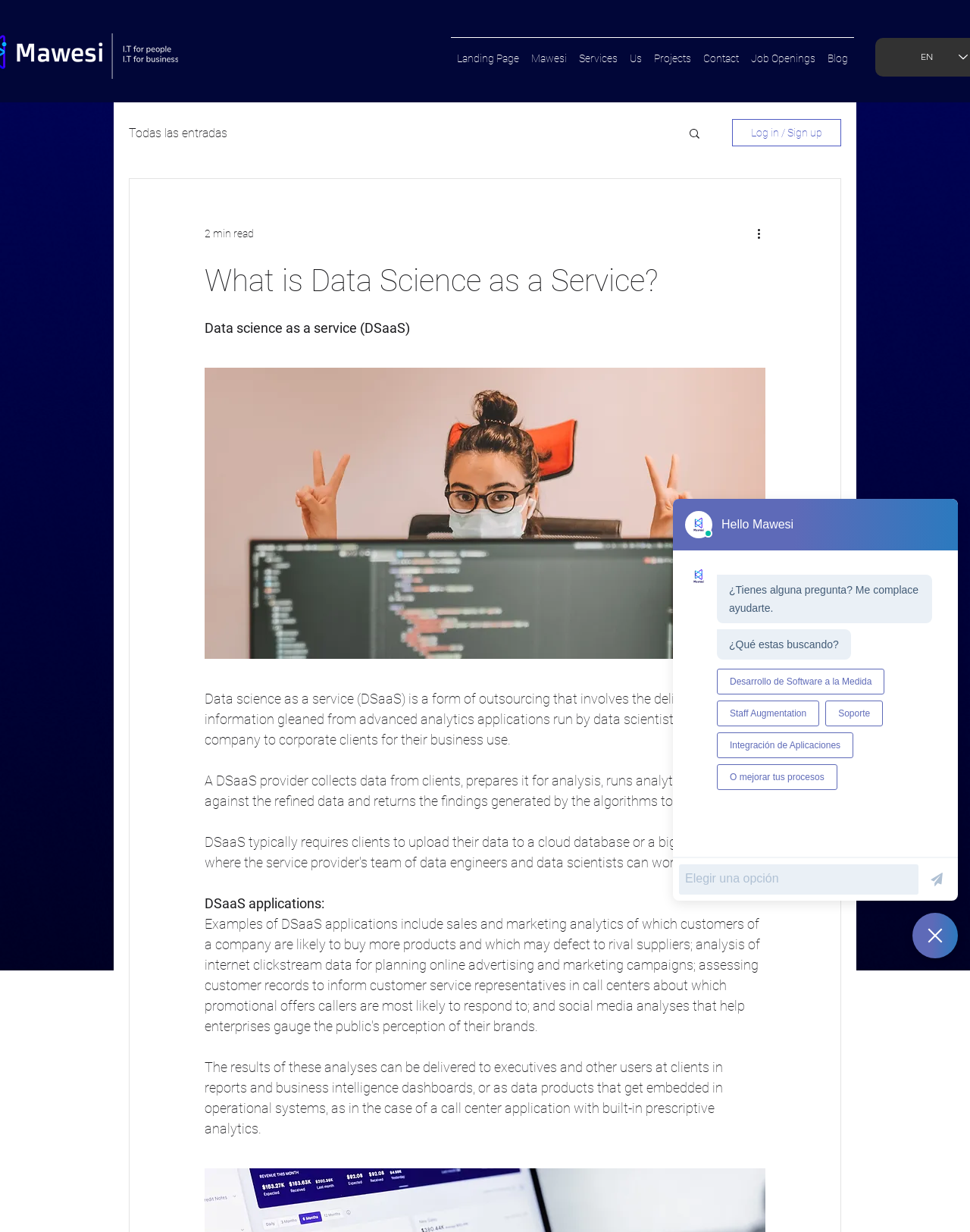Identify the bounding box for the given UI element using the description provided. Coordinates should be in the format (top-left x, top-left y, bottom-right x, bottom-right y) and must be between 0 and 1. Here is the description: Mawesi

[0.541, 0.03, 0.591, 0.054]